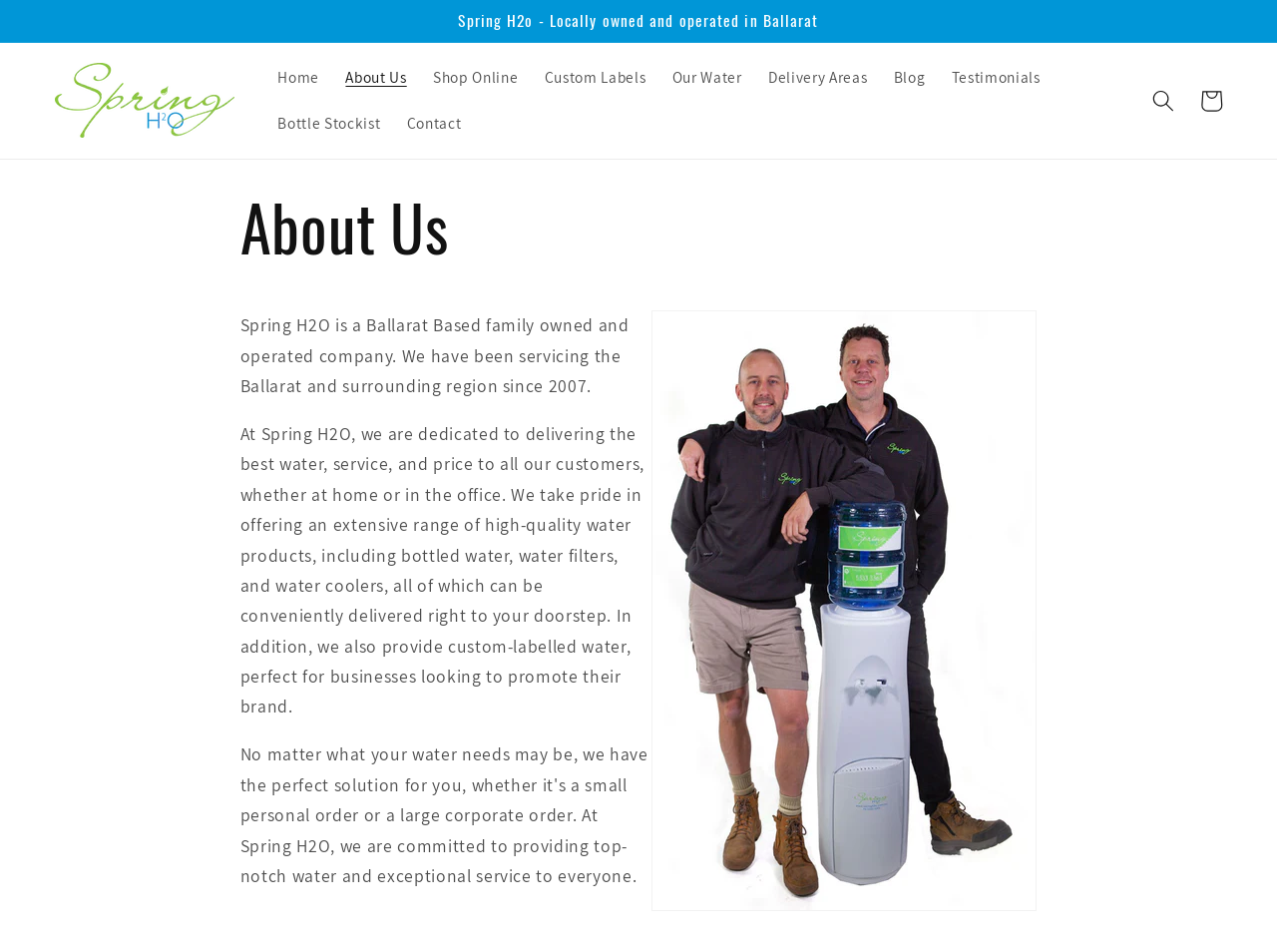Determine the bounding box coordinates for the region that must be clicked to execute the following instruction: "Click the Spring H2o logo".

[0.037, 0.058, 0.19, 0.154]